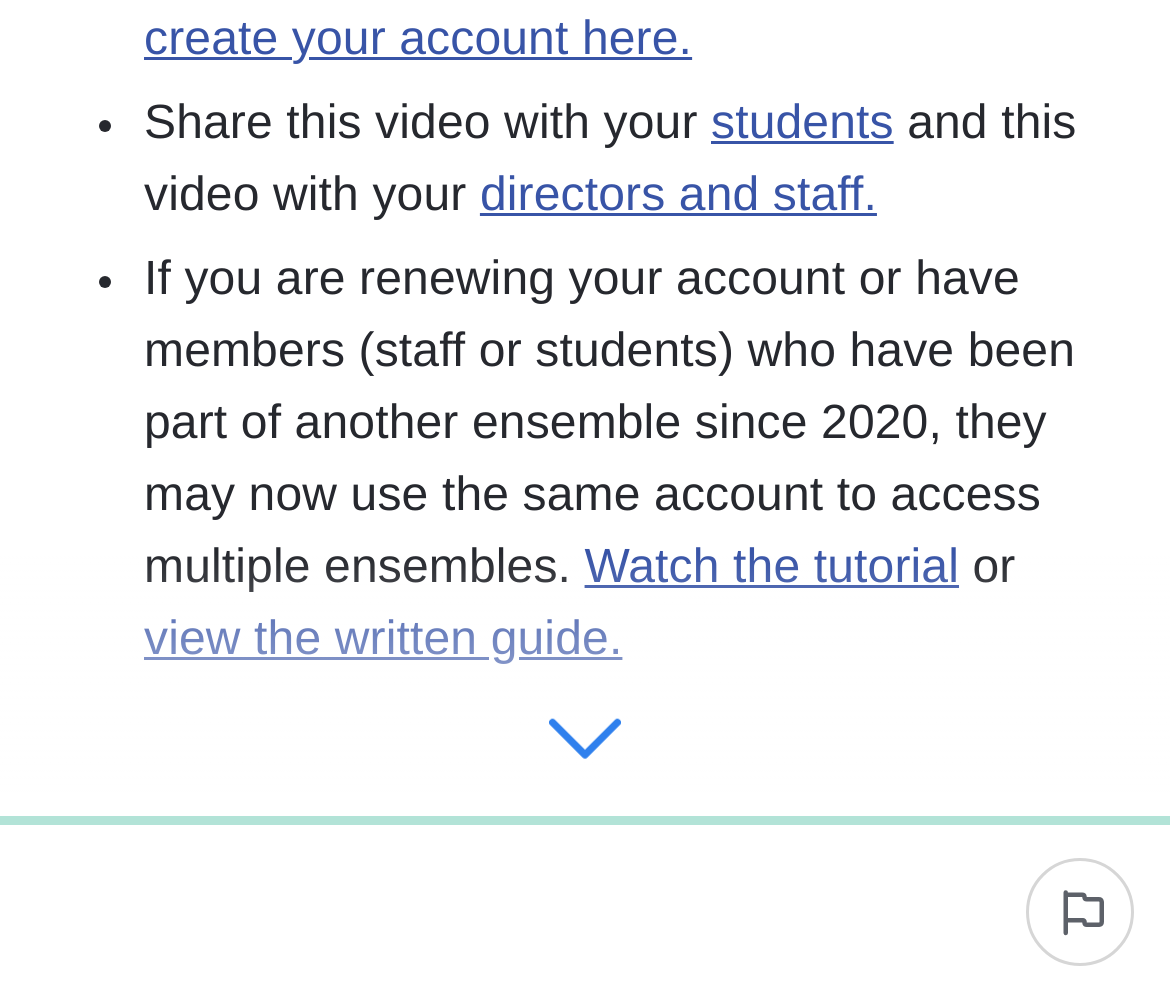Please find the bounding box for the UI element described by: "Watch the tutorial".

[0.5, 0.545, 0.82, 0.596]